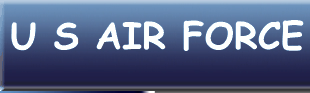Offer an in-depth description of the image shown.

The image features a stylized button displaying the text "U S AIR FORCE" prominently in white, playful lettering against a deep blue background. This design is reflective of a military affiliation, specifically relating to the United States Air Force. The text's informal font suggests accessibility and approachability, appealing to a variety of audiences. This button may function as a clickable link on a website, directing users to information or resources associated with the U.S. Air Force, such as membership details, history, or other relevant topics.